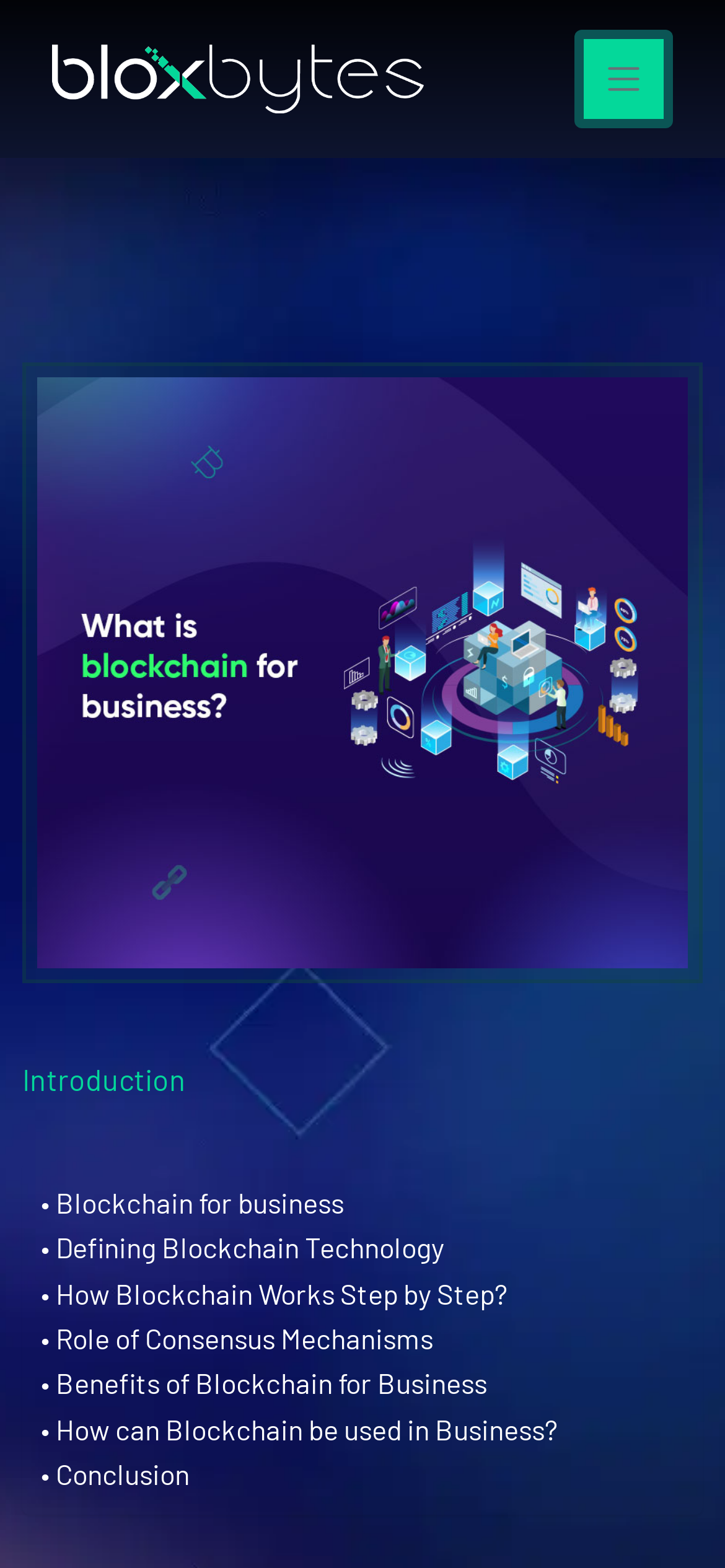Please find the bounding box coordinates of the clickable region needed to complete the following instruction: "Read about blockchain for business". The bounding box coordinates must consist of four float numbers between 0 and 1, i.e., [left, top, right, bottom].

[0.056, 0.753, 0.474, 0.782]